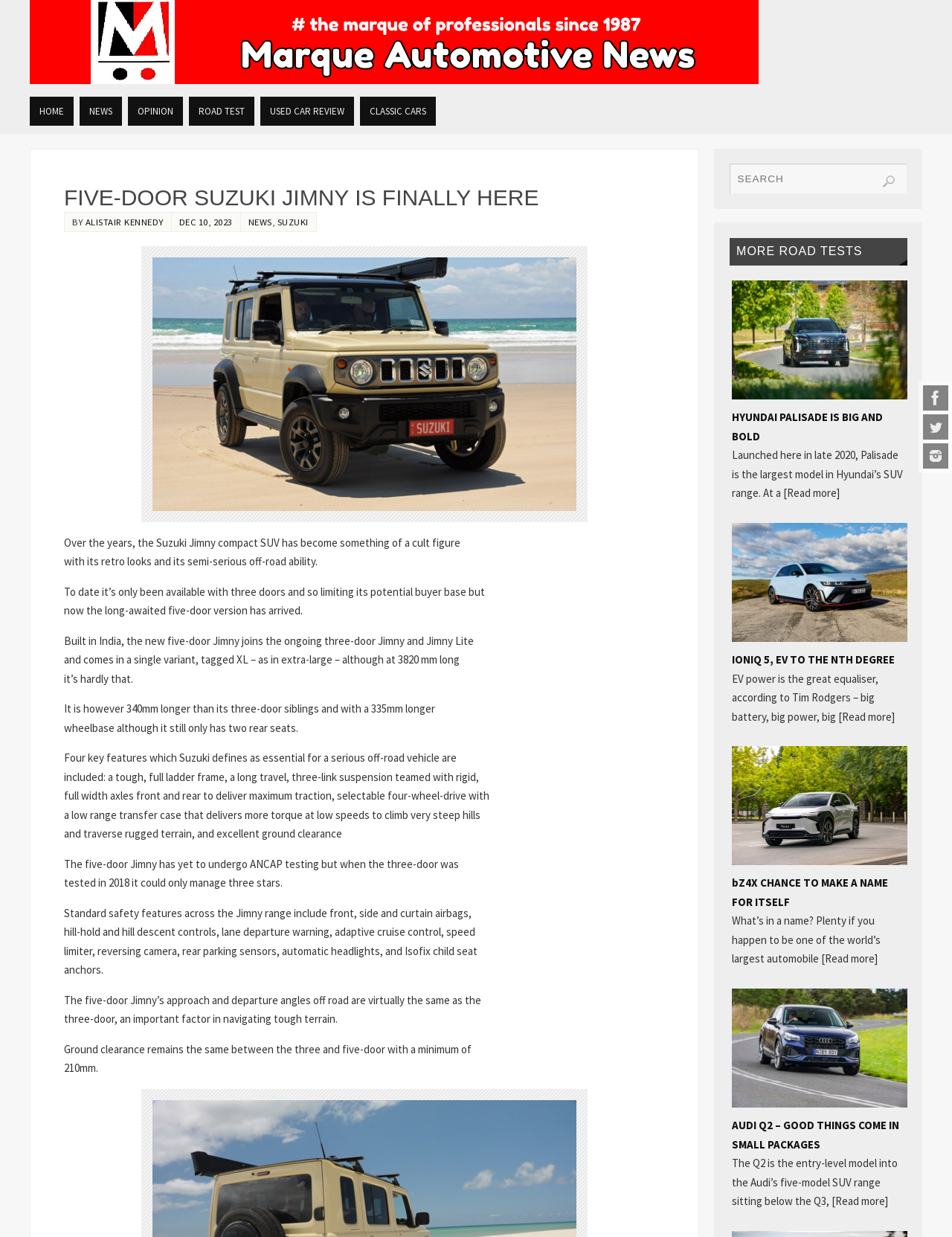Specify the bounding box coordinates of the area to click in order to follow the given instruction: "Read more about Hyundai Palisade."

[0.822, 0.393, 0.882, 0.404]